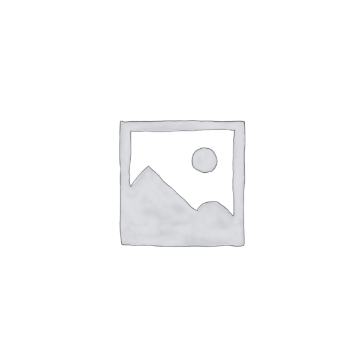What is the purpose of this image on the website?
Refer to the image and give a detailed response to the question.

The image serves as a visual cue for visitors browsing the Goodie Boxes section of the website, specifically on the product page for gift baskets at littleduckfarms.com.